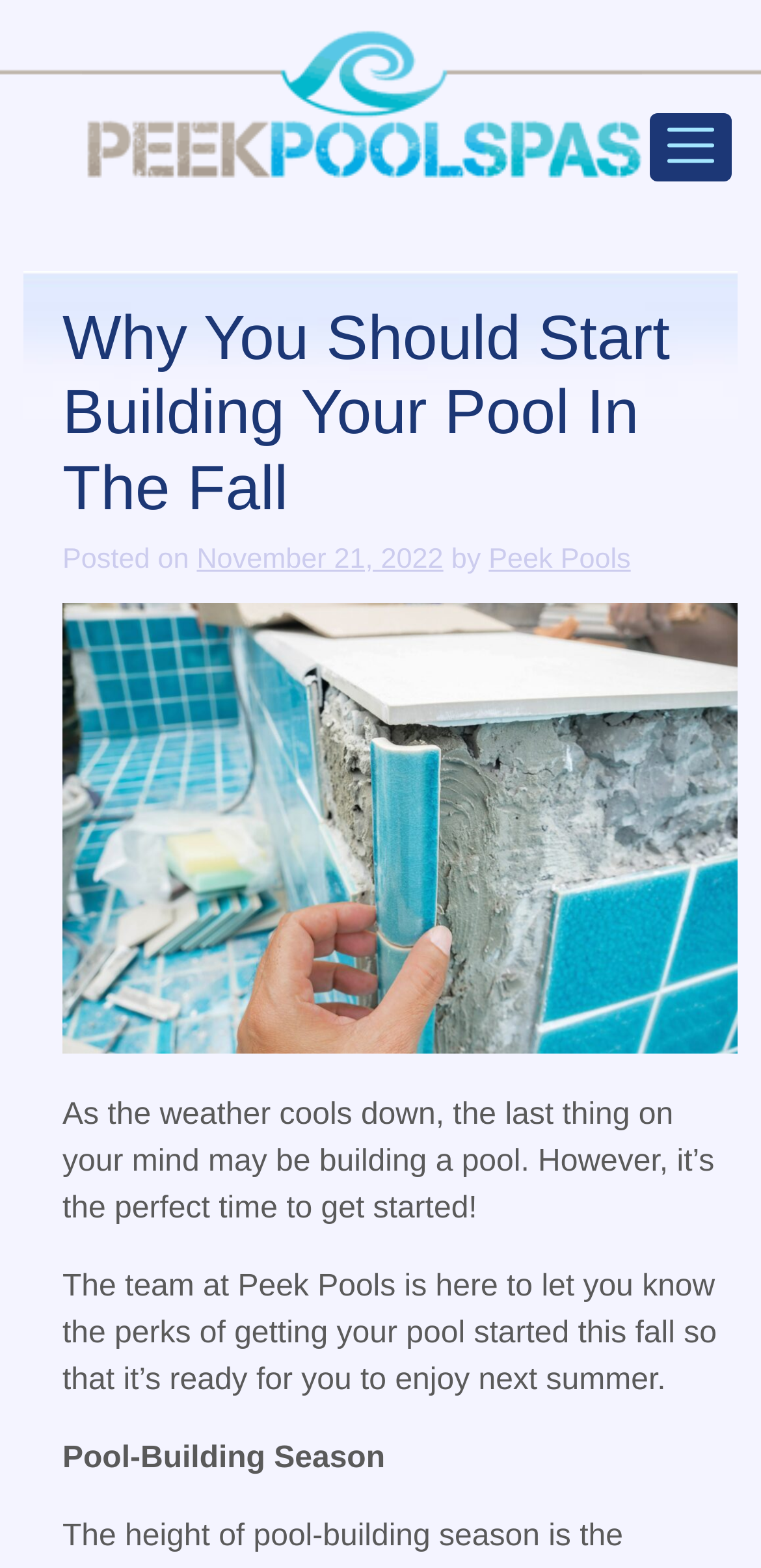Determine the bounding box for the UI element as described: "Peek Pools". The coordinates should be represented as four float numbers between 0 and 1, formatted as [left, top, right, bottom].

[0.642, 0.347, 0.829, 0.367]